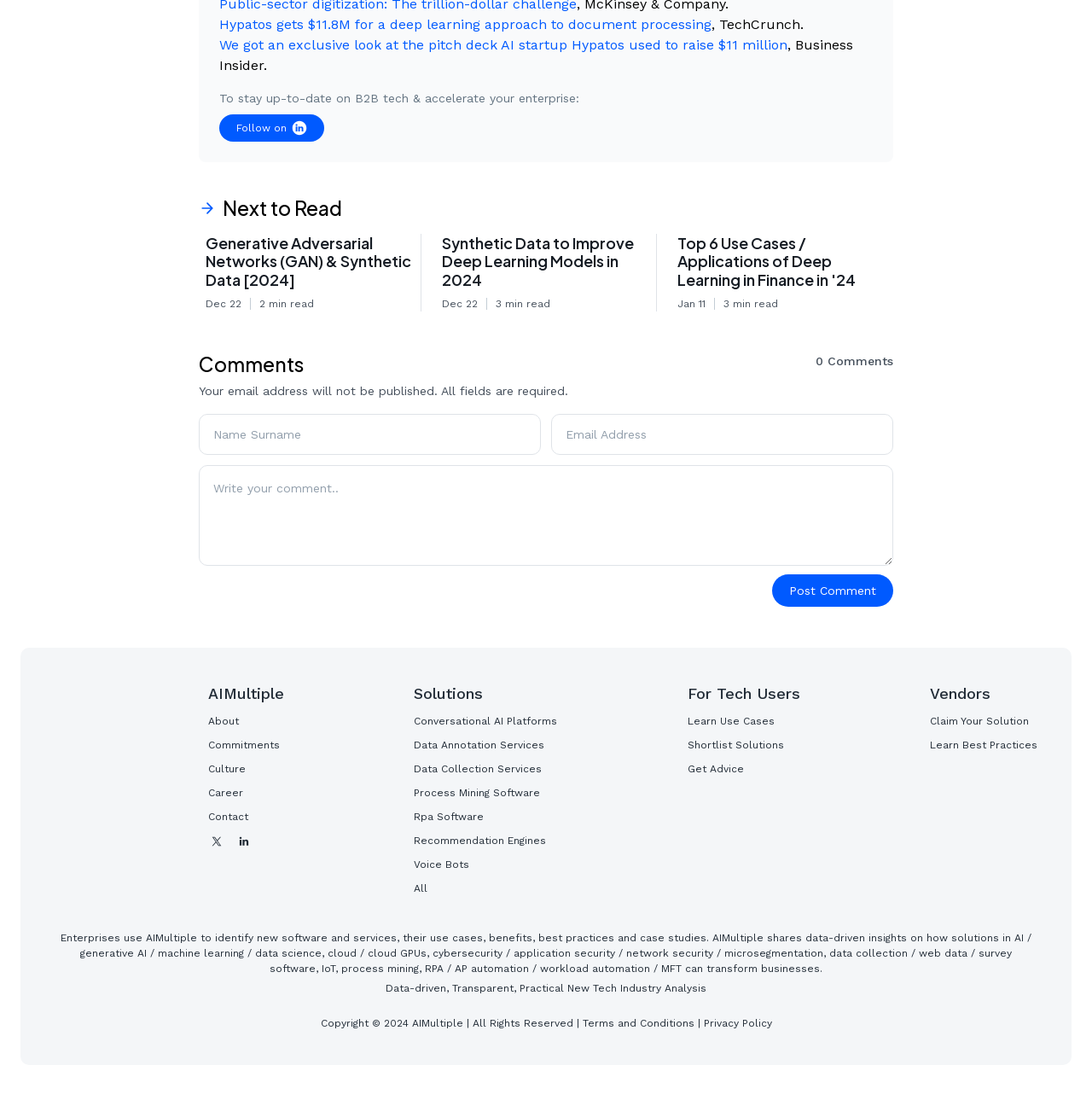Provide the bounding box coordinates of the HTML element described by the text: "placeholder="Write your comment.."". The coordinates should be in the format [left, top, right, bottom] with values between 0 and 1.

[0.182, 0.421, 0.818, 0.512]